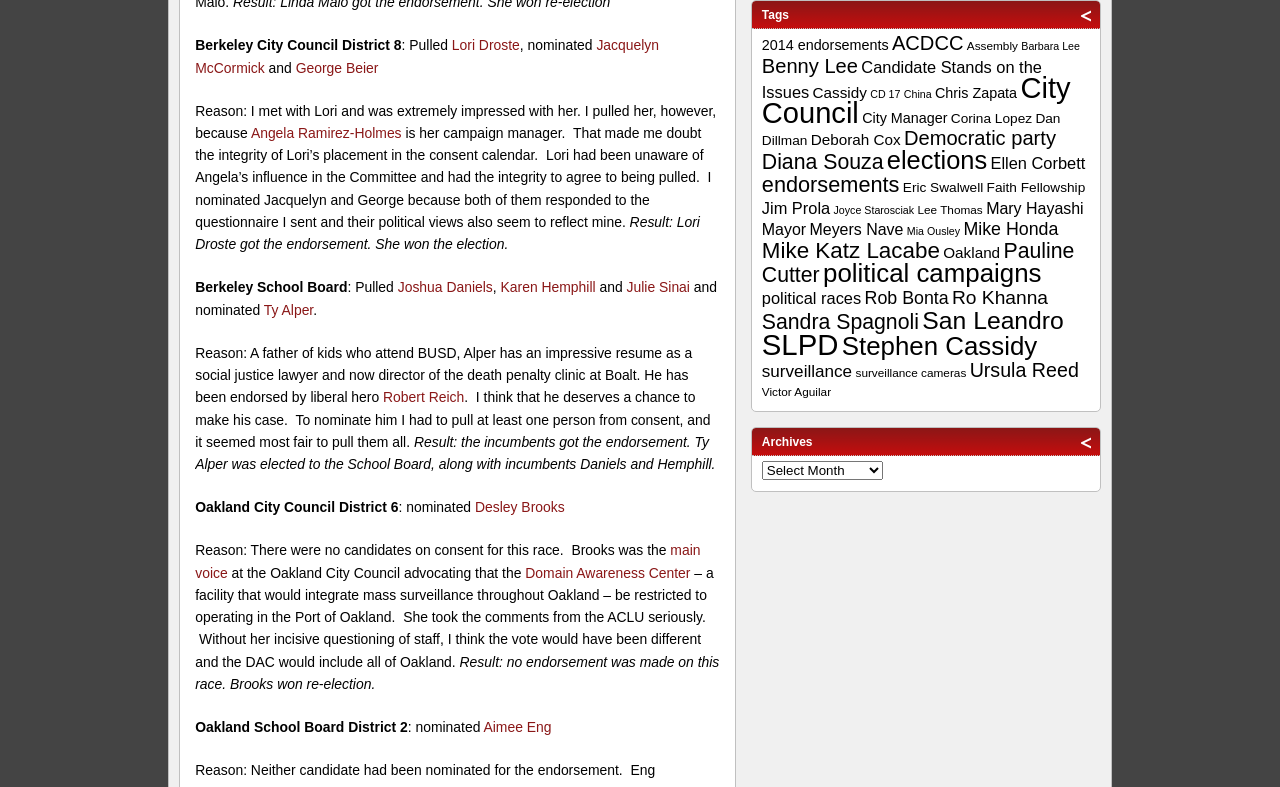Provide the bounding box coordinates for the area that should be clicked to complete the instruction: "View 2014 endorsements".

[0.595, 0.047, 0.694, 0.068]